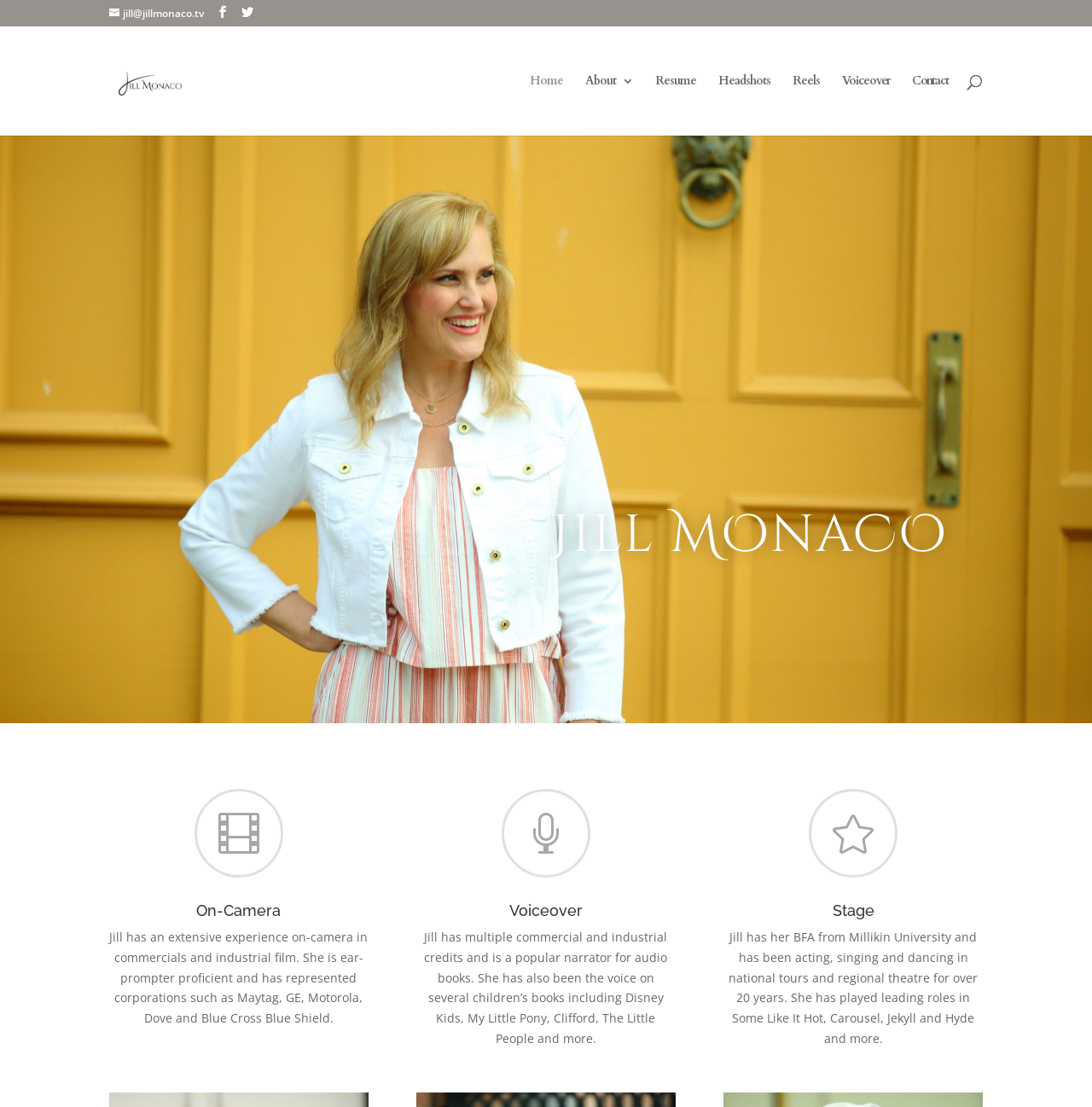Please determine the bounding box coordinates of the element to click in order to execute the following instruction: "Go to the Home page". The coordinates should be four float numbers between 0 and 1, specified as [left, top, right, bottom].

[0.485, 0.068, 0.516, 0.122]